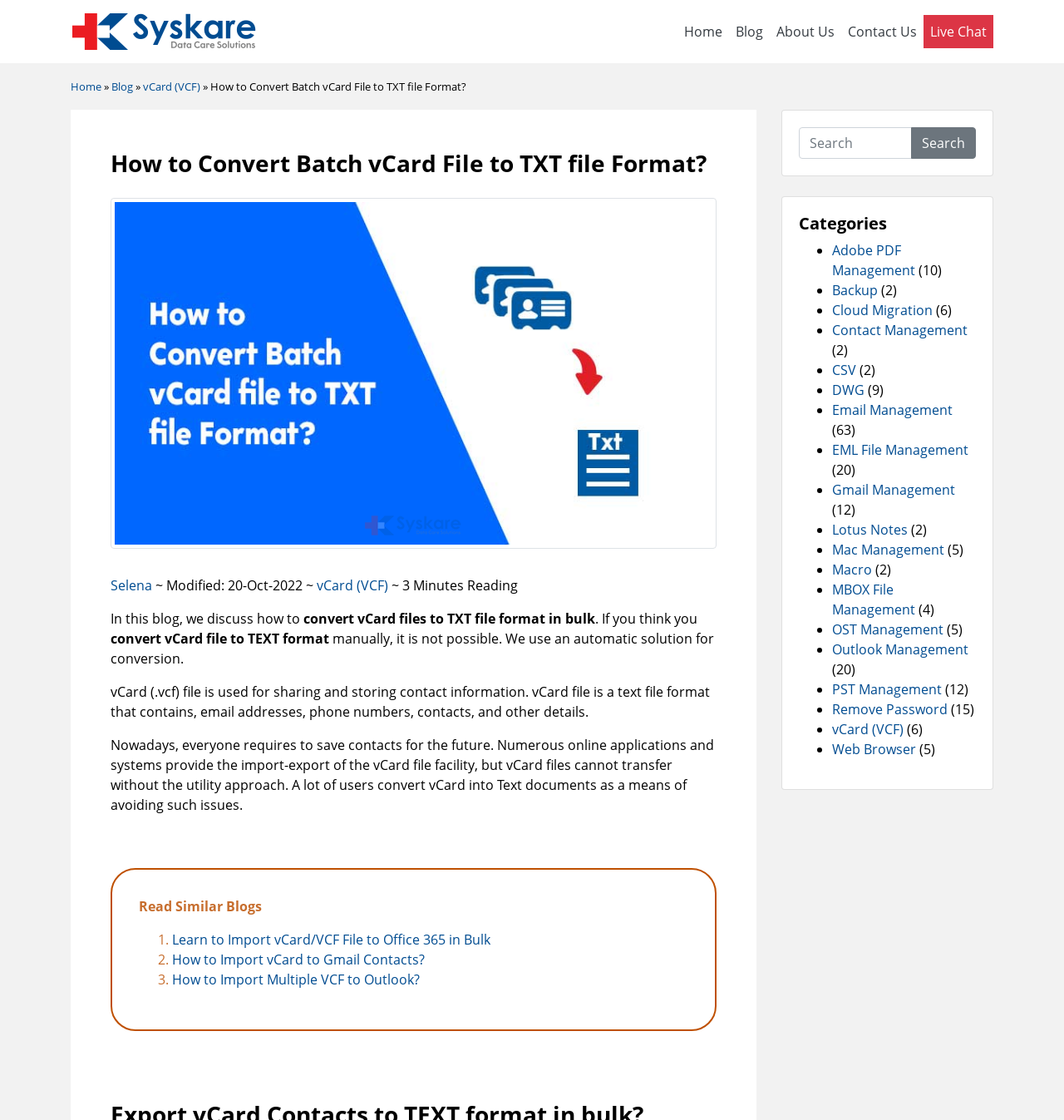Locate and extract the headline of this webpage.

How to Convert Batch vCard File to TXT file Format?